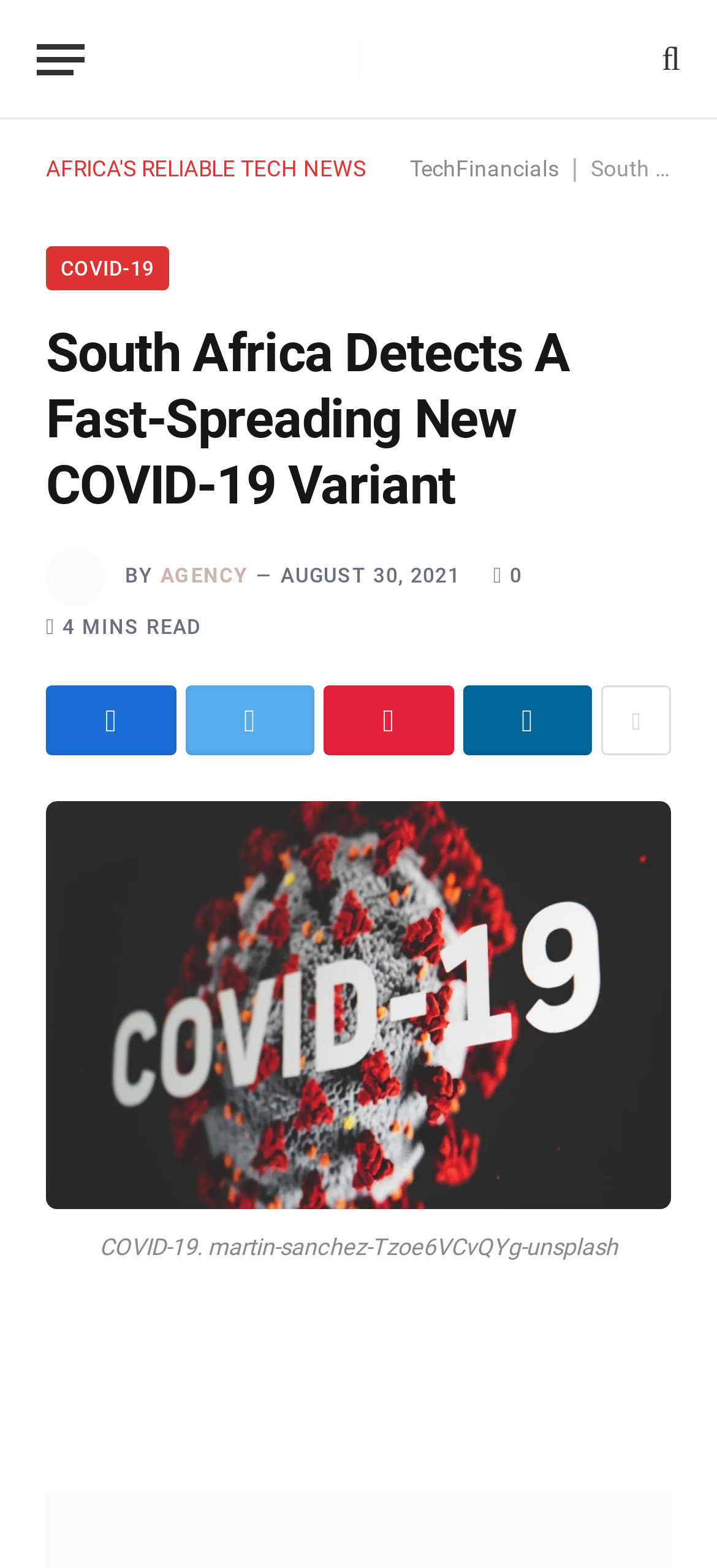Bounding box coordinates are to be given in the format (top-left x, top-left y, bottom-right x, bottom-right y). All values must be floating point numbers between 0 and 1. Provide the bounding box coordinate for the UI element described as: Agency

[0.224, 0.36, 0.346, 0.375]